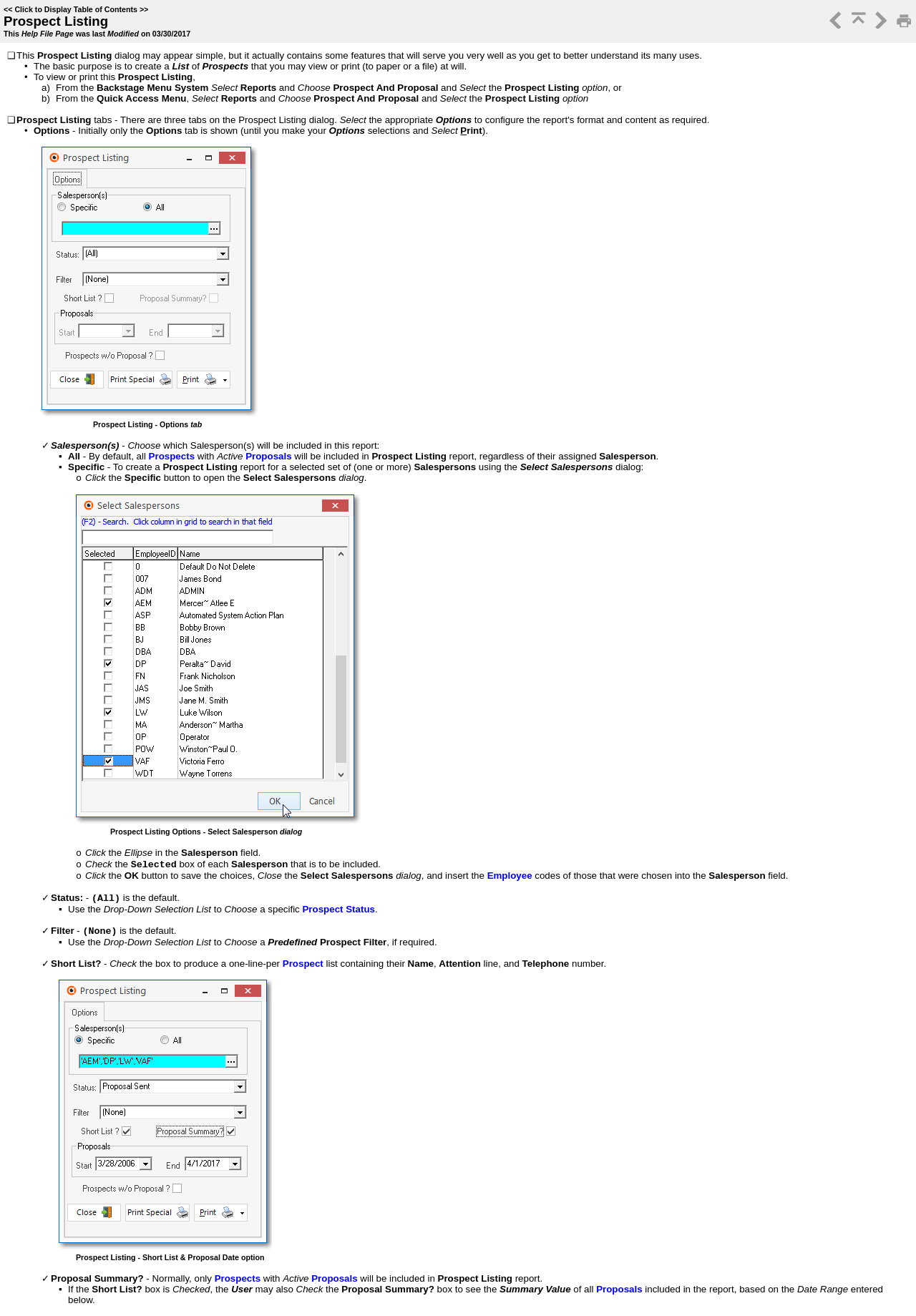Bounding box coordinates are specified in the format (top-left x, top-left y, bottom-right x, bottom-right y). All values are floating point numbers bounded between 0 and 1. Please provide the bounding box coordinate of the region this sentence describes: Employee

[0.532, 0.661, 0.581, 0.669]